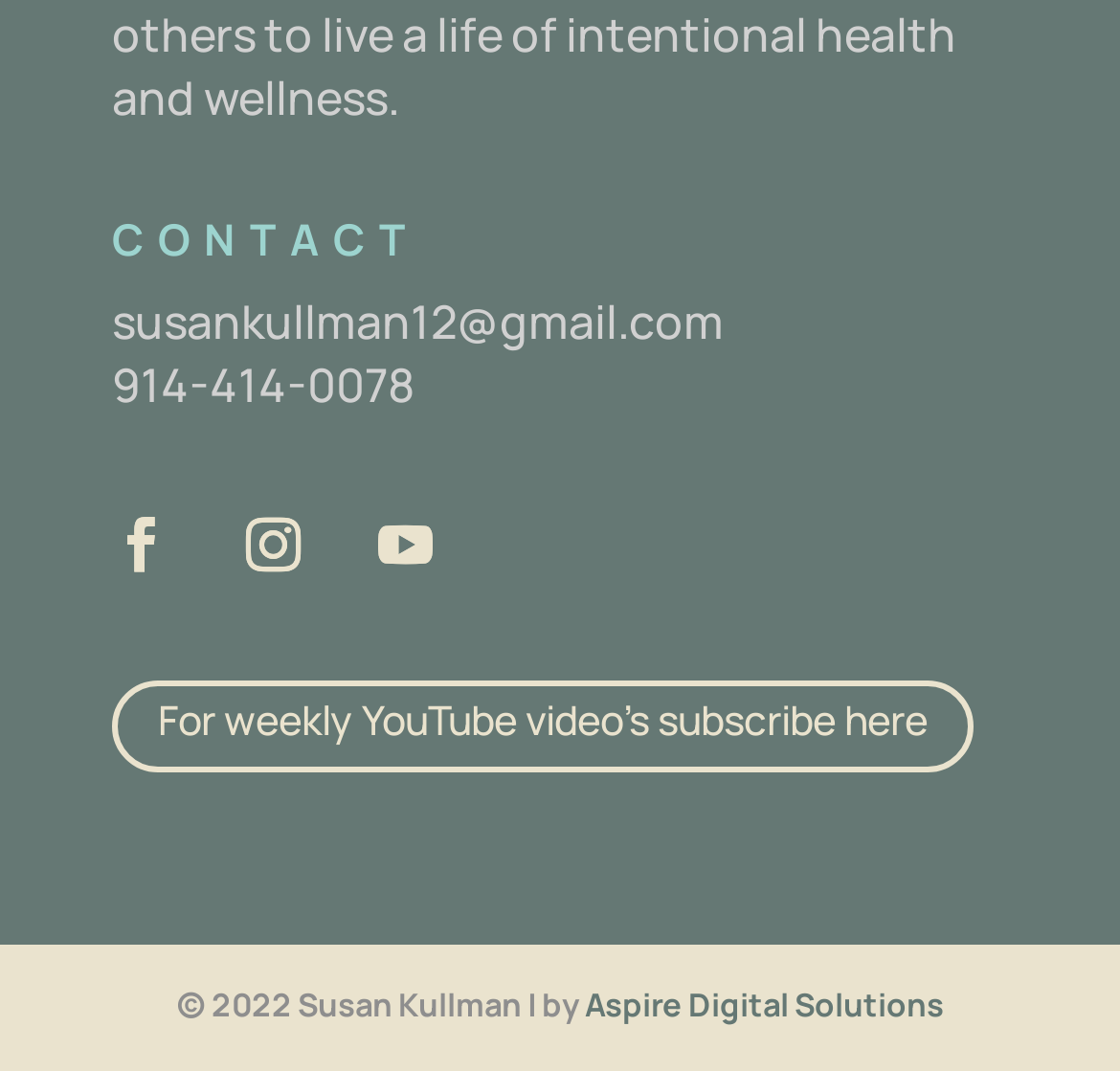Use a single word or phrase to answer the question:
What is the email address provided on the webpage?

susankullman12@gmail.com